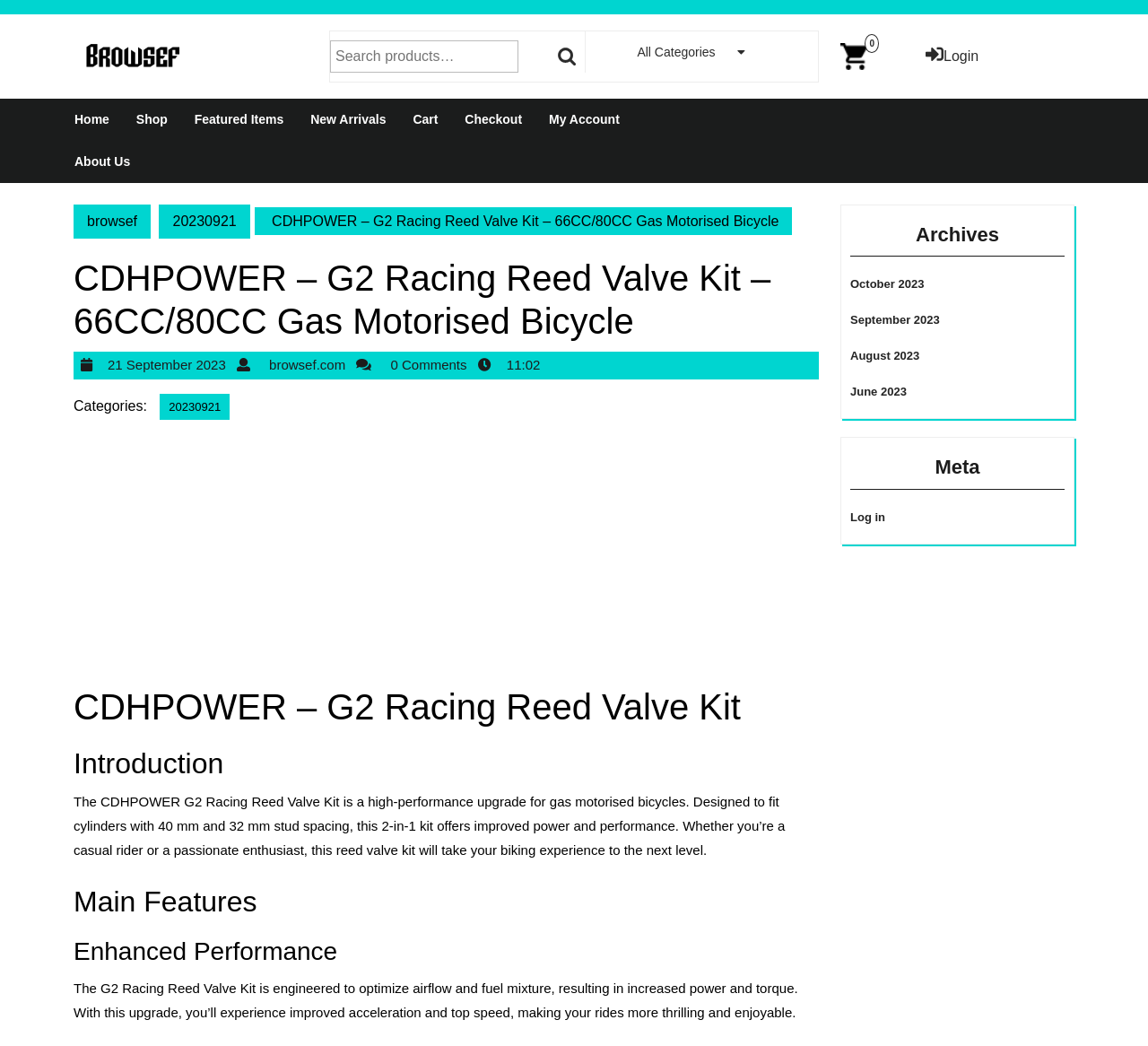Illustrate the webpage thoroughly, mentioning all important details.

This webpage is about the CDHPOWER G2 Racing Reed Valve Kit, an upgrade for gas motorised bicycles. At the top left, there is a logo and a search bar with a "Search" button. Next to the search bar, there are tabs for "All Categories" and other options. On the top right, there are links for "Cart" and "Login" with icons.

Below the top navigation, there is a main menu with links to "Home", "Shop", "Featured Items", "New Arrivals", "Cart", "Checkout", "My Account", and "About Us". 

The main content of the page is divided into two sections. On the left, there is a heading with the product name, followed by a description of the product, its main features, and benefits. The text explains that the kit is designed to fit cylinders with 40 mm and 32 mm stud spacing, and it offers improved power and performance.

On the right, there are two sidebars. The top sidebar has a heading "Archives" with links to different months, such as October 2023, September 2023, and so on. The bottom sidebar has a heading "Meta" with a link to "Log in".

There are no images on the page, except for the logo and icons for "Cart" and "Login" at the top right.